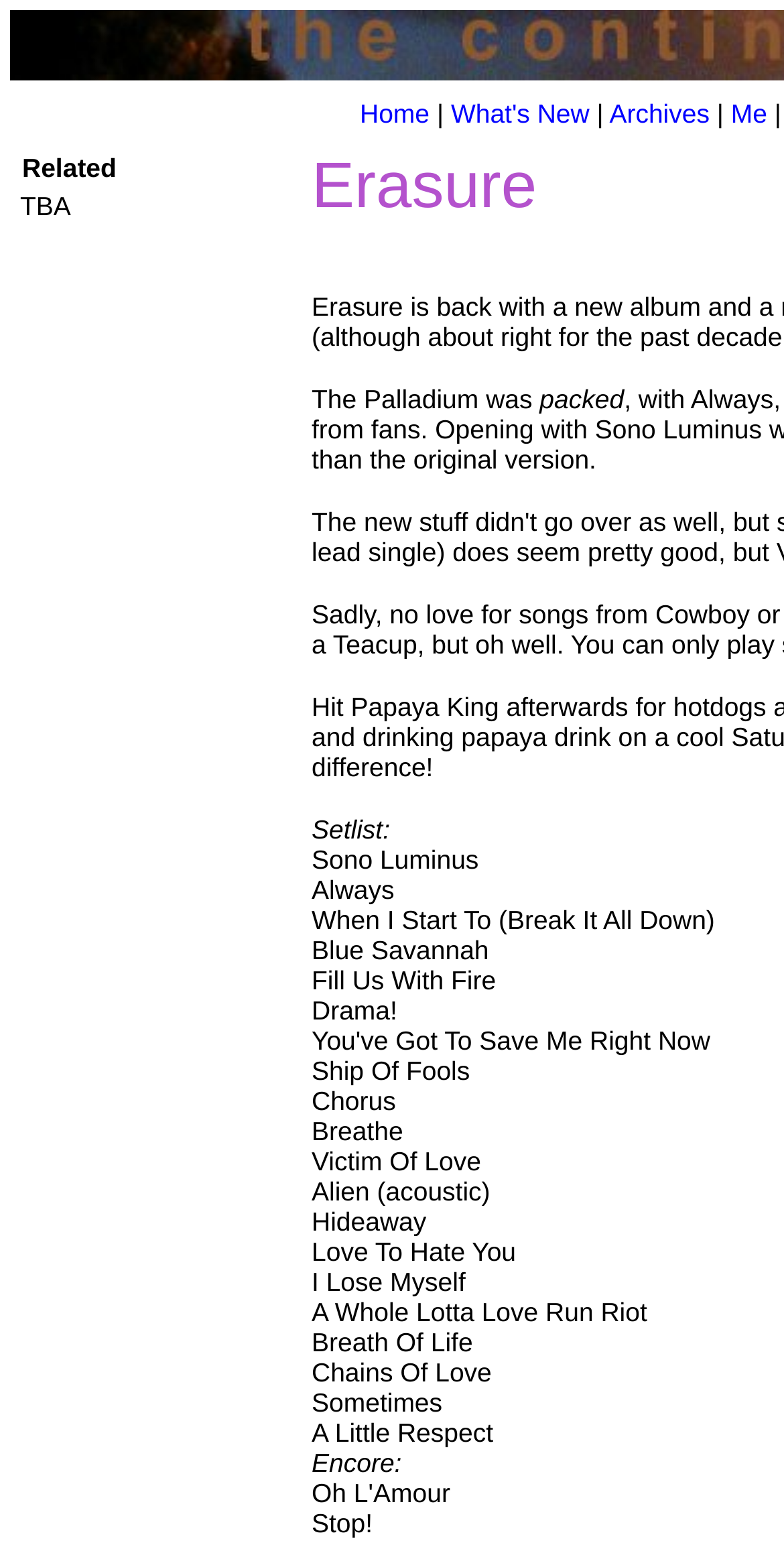What is the second word in the second sentence?
Refer to the screenshot and answer in one word or phrase.

Palladium